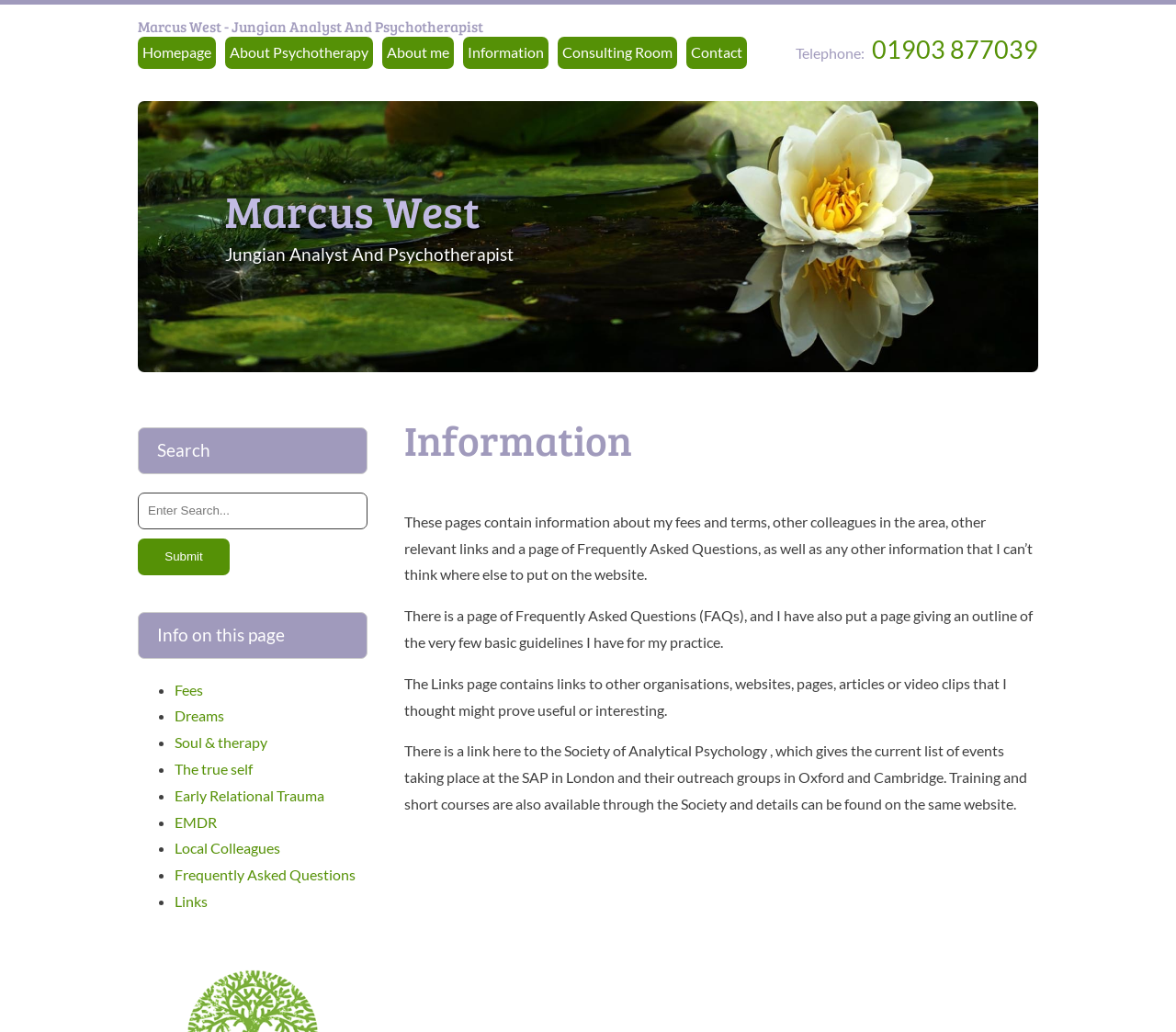Carefully observe the image and respond to the question with a detailed answer:
What is the profession of Marcus West?

Based on the webpage, the heading 'Marcus West - Jungian Analyst And Psychotherapist' suggests that Marcus West is a Jungian Analyst And Psychotherapist.